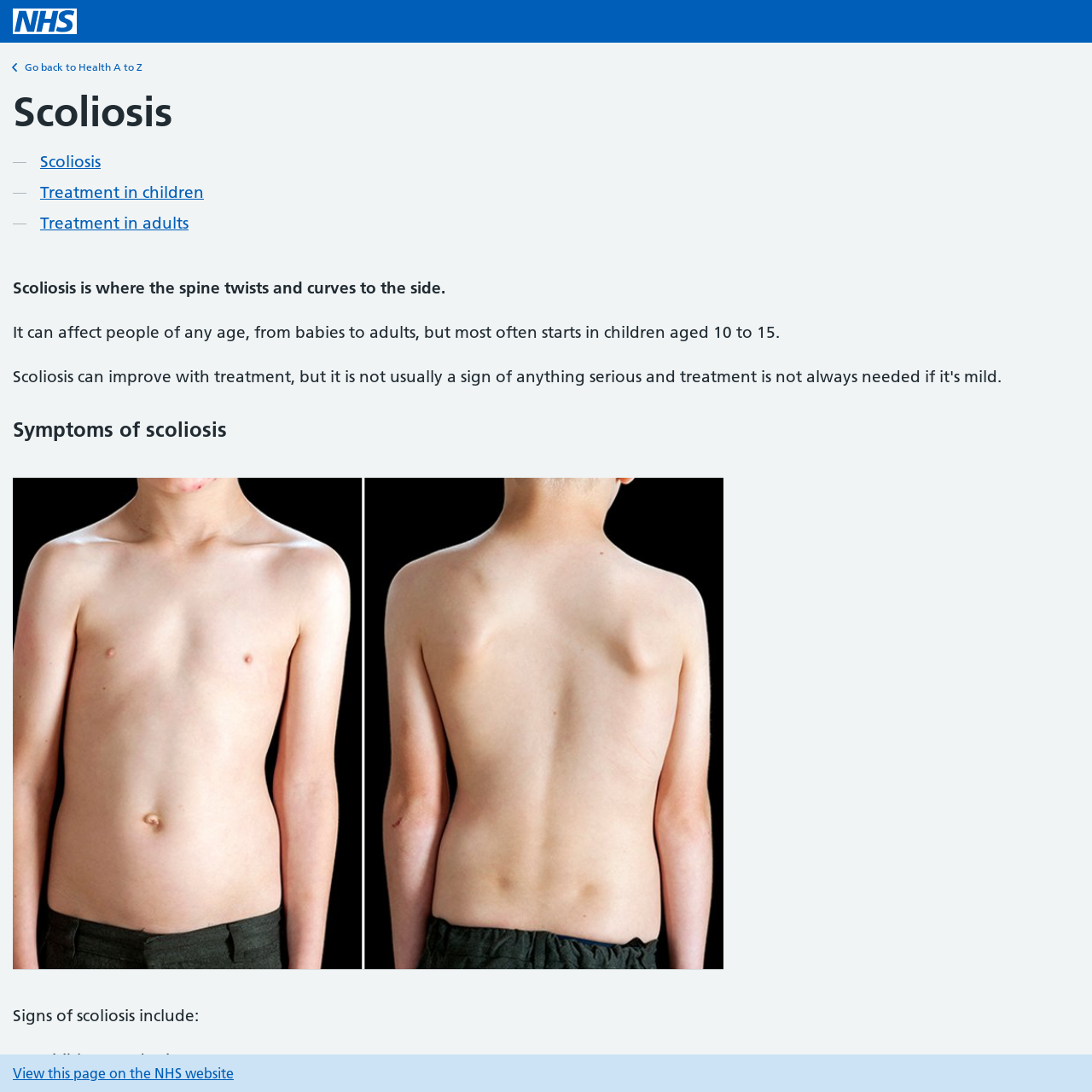What is the condition described on this webpage?
Please answer the question with a detailed and comprehensive explanation.

Based on the webpage content, the condition being described is scoliosis, which is a condition where the spine twists and curves to the side, affecting people of any age.